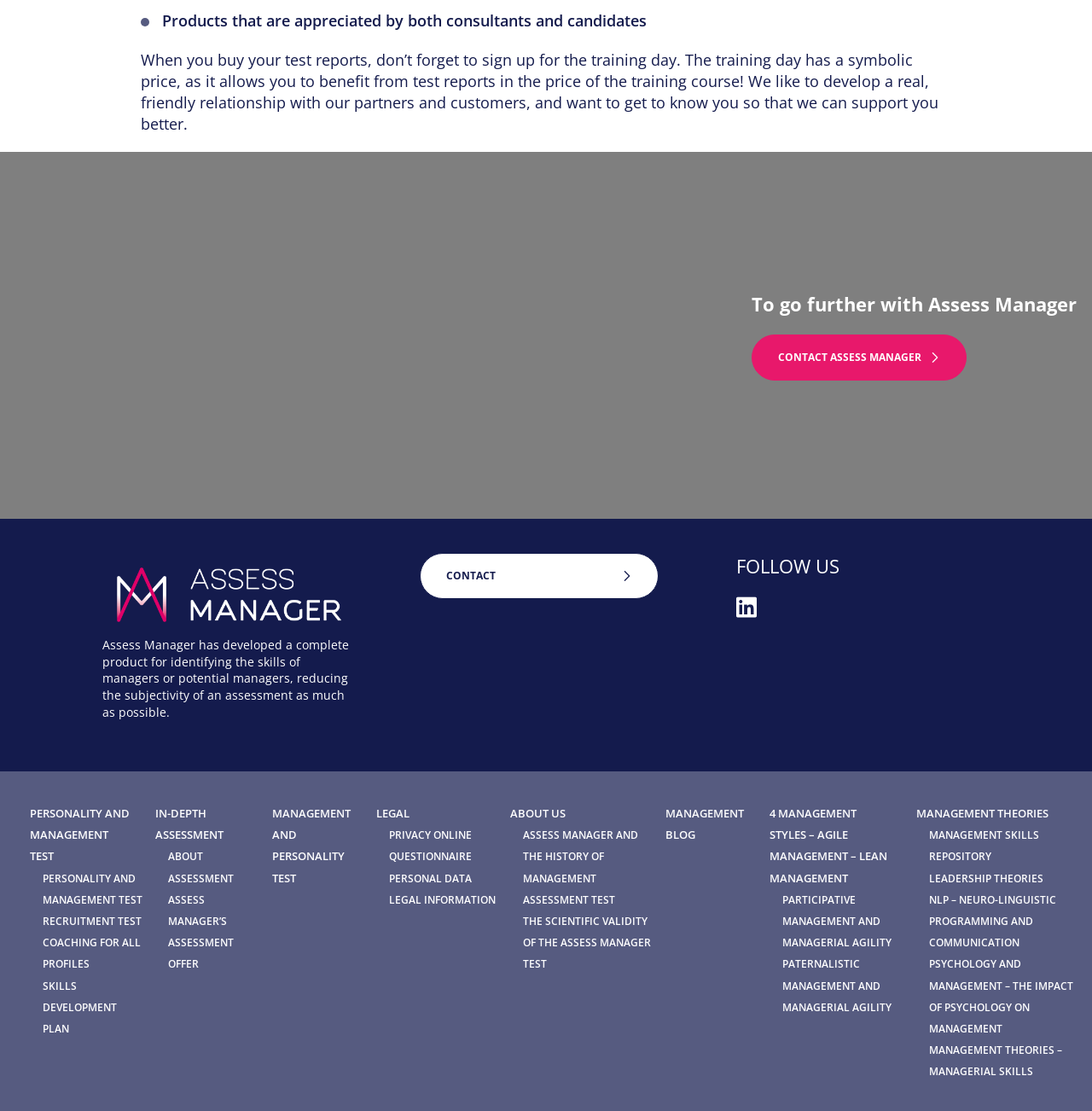Highlight the bounding box coordinates of the element you need to click to perform the following instruction: "Read about management theories."

[0.839, 0.725, 0.96, 0.739]